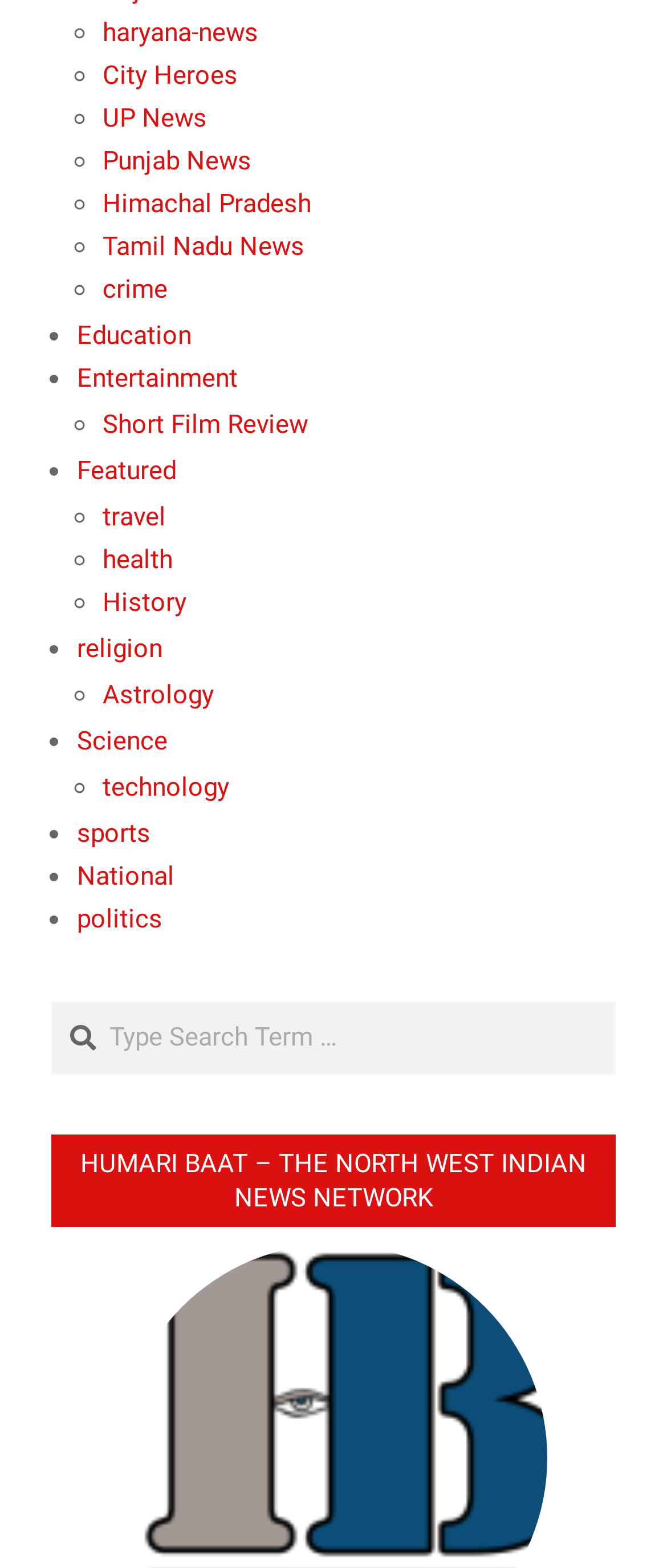Determine the bounding box coordinates of the region I should click to achieve the following instruction: "search for something". Ensure the bounding box coordinates are four float numbers between 0 and 1, i.e., [left, top, right, bottom].

[0.079, 0.639, 0.921, 0.684]